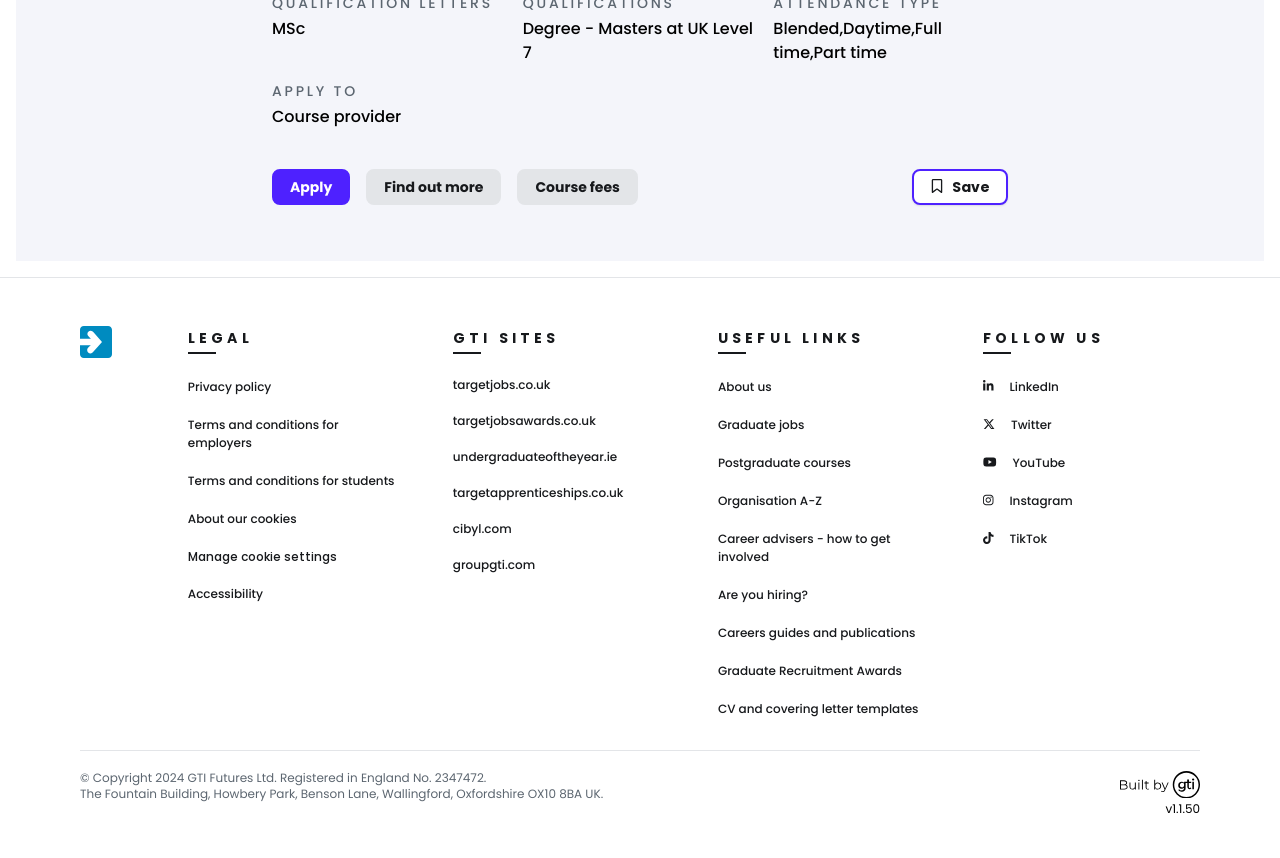What is the purpose of the 'APPLY TO' button?
Using the image as a reference, deliver a detailed and thorough answer to the question.

The question can be answered by looking at the StaticText element with the text 'APPLY TO' and the link element 'Apply' which is located near the top of the webpage, indicating that the purpose of the 'APPLY TO' button is to apply to the course.